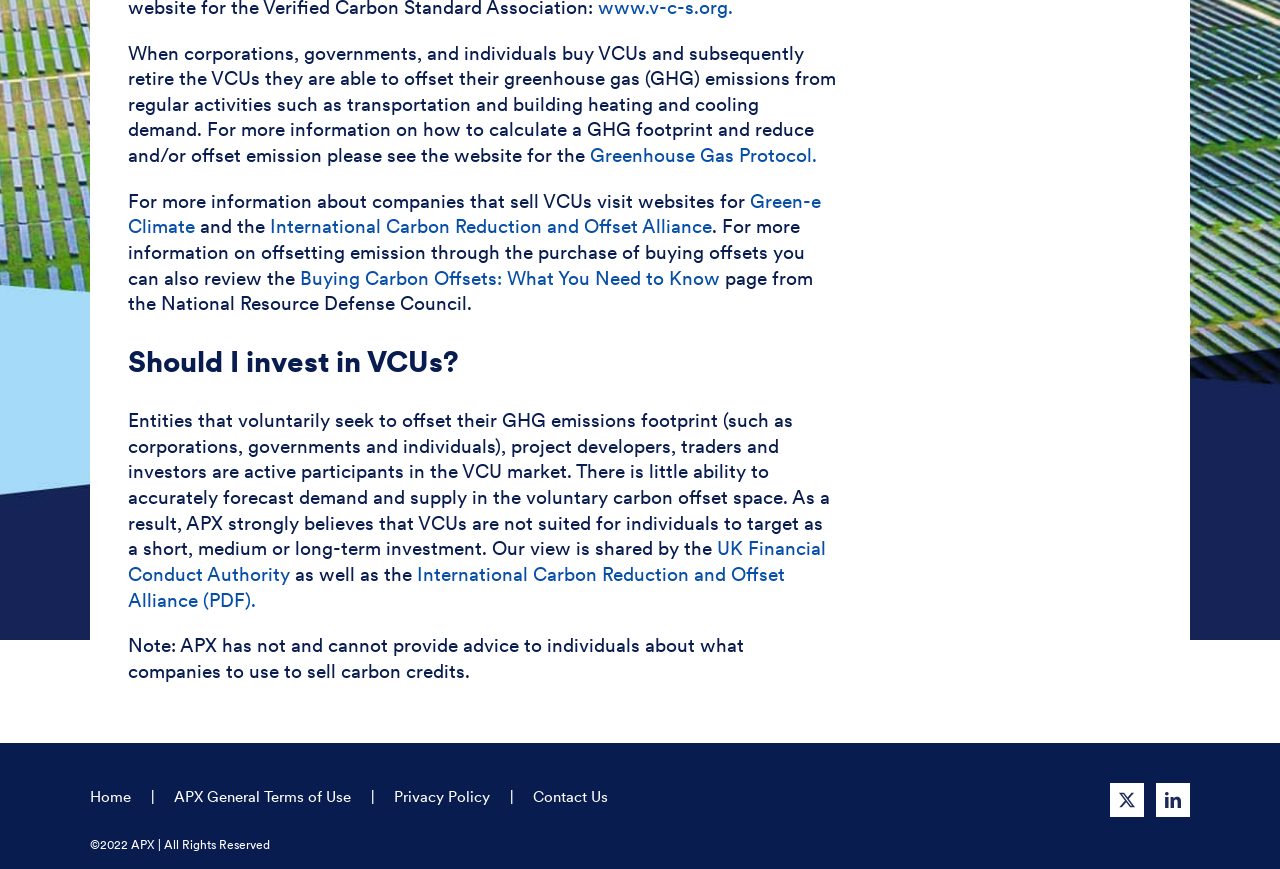Bounding box coordinates are specified in the format (top-left x, top-left y, bottom-right x, bottom-right y). All values are floating point numbers bounded between 0 and 1. Please provide the bounding box coordinate of the region this sentence describes: UK Financial Conduct Authority

[0.1, 0.617, 0.645, 0.674]